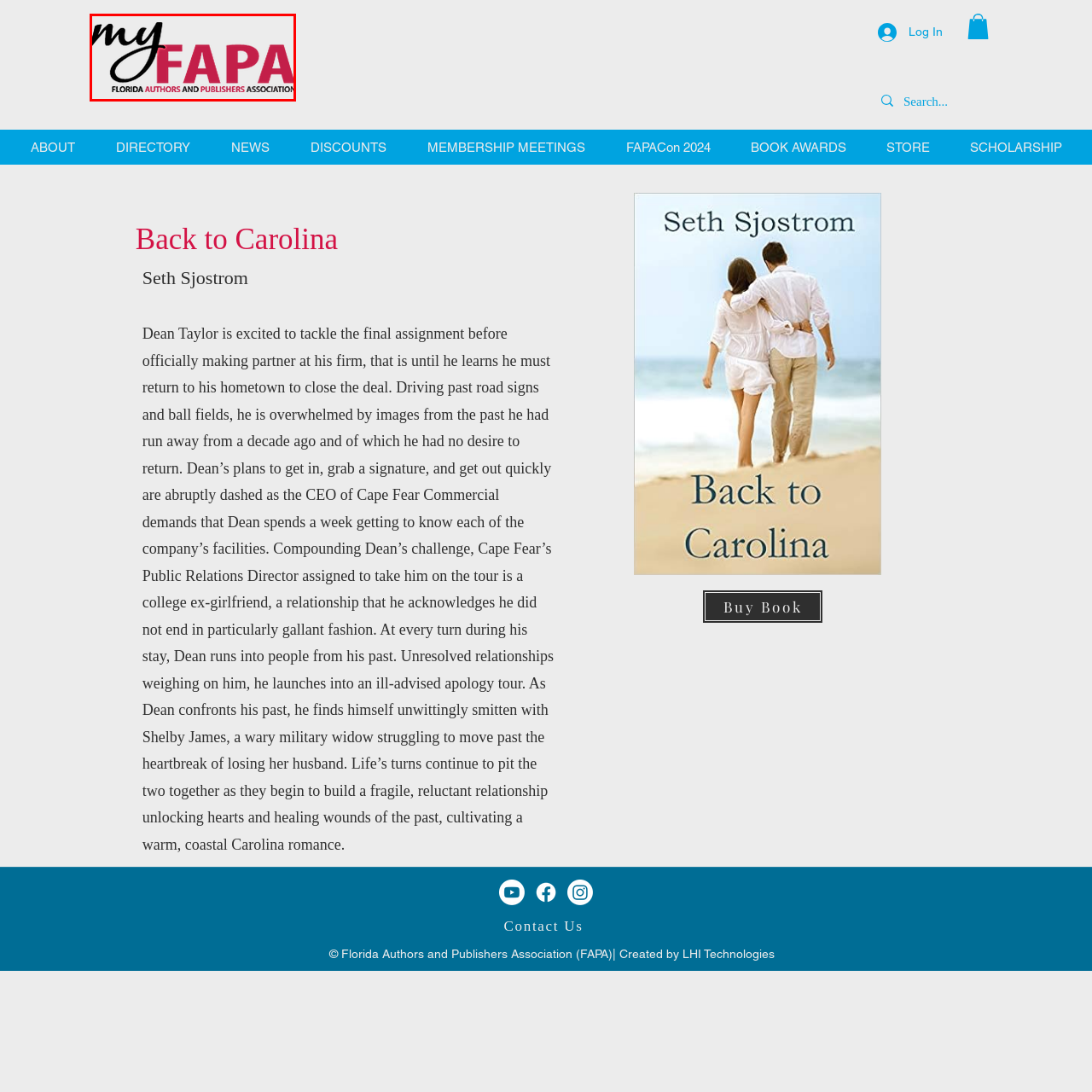Elaborate on the scene depicted within the red bounding box in the image.

The image features the logo of "myFAPA," representing the Florida Authors and Publishers Association. The design showcases the word "my" in a stylish cursive font, followed by "FAPA" in bold, prominent red letters. Below the main title, the text "FLORIDA AUTHORS AND PUBLISHERS ASSOCIATION" is displayed in a more understated format, emphasizing the organization's focus on supporting writers and publishers in Florida. The logo conveys a sense of creativity and community, aligning with the association's mission to foster connections among authors and promote literary endeavors across the state.